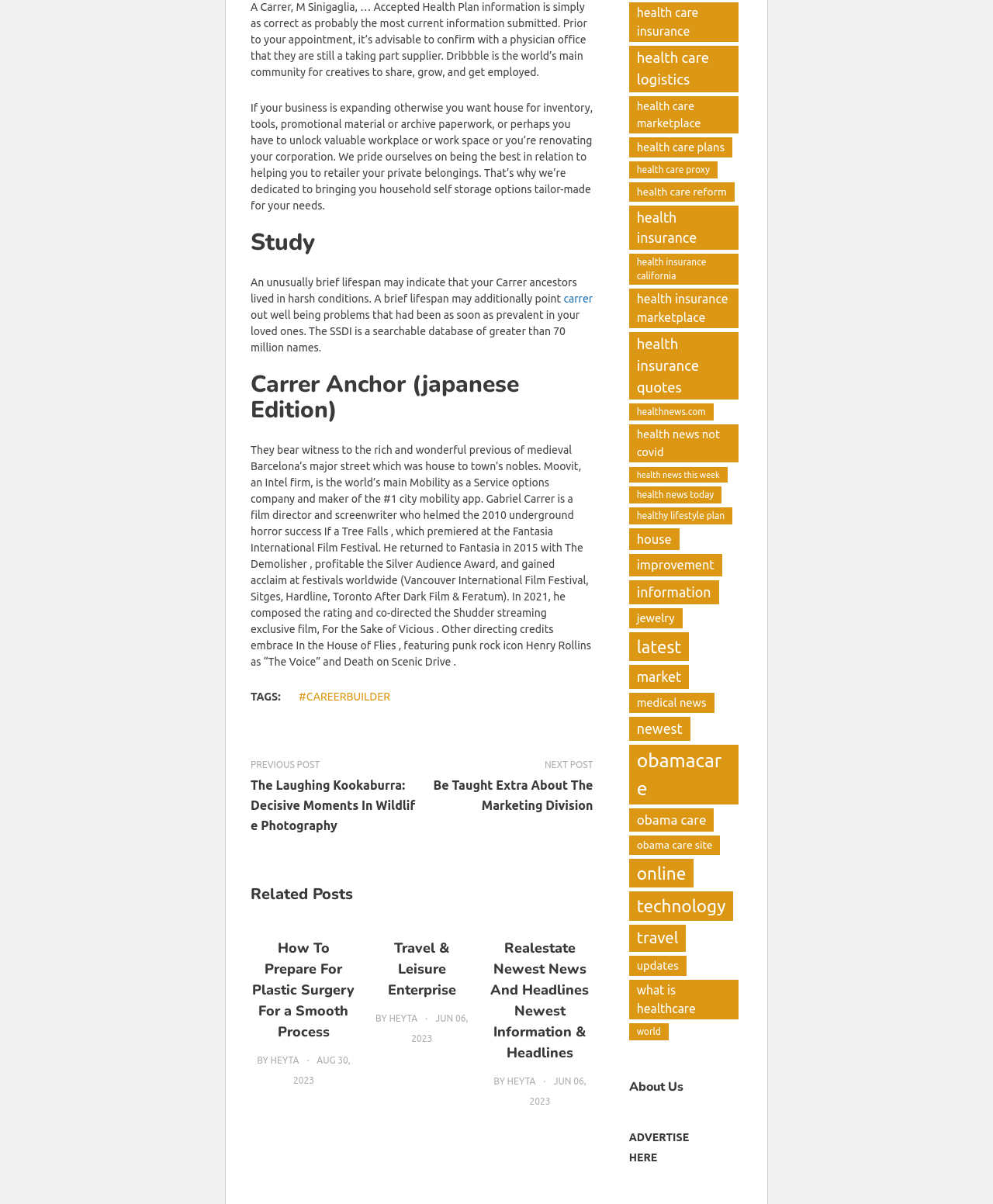Find the bounding box coordinates for the element that must be clicked to complete the instruction: "Click on the 'Carrer Anchor (japanese Edition)' heading". The coordinates should be four float numbers between 0 and 1, indicated as [left, top, right, bottom].

[0.252, 0.309, 0.597, 0.351]